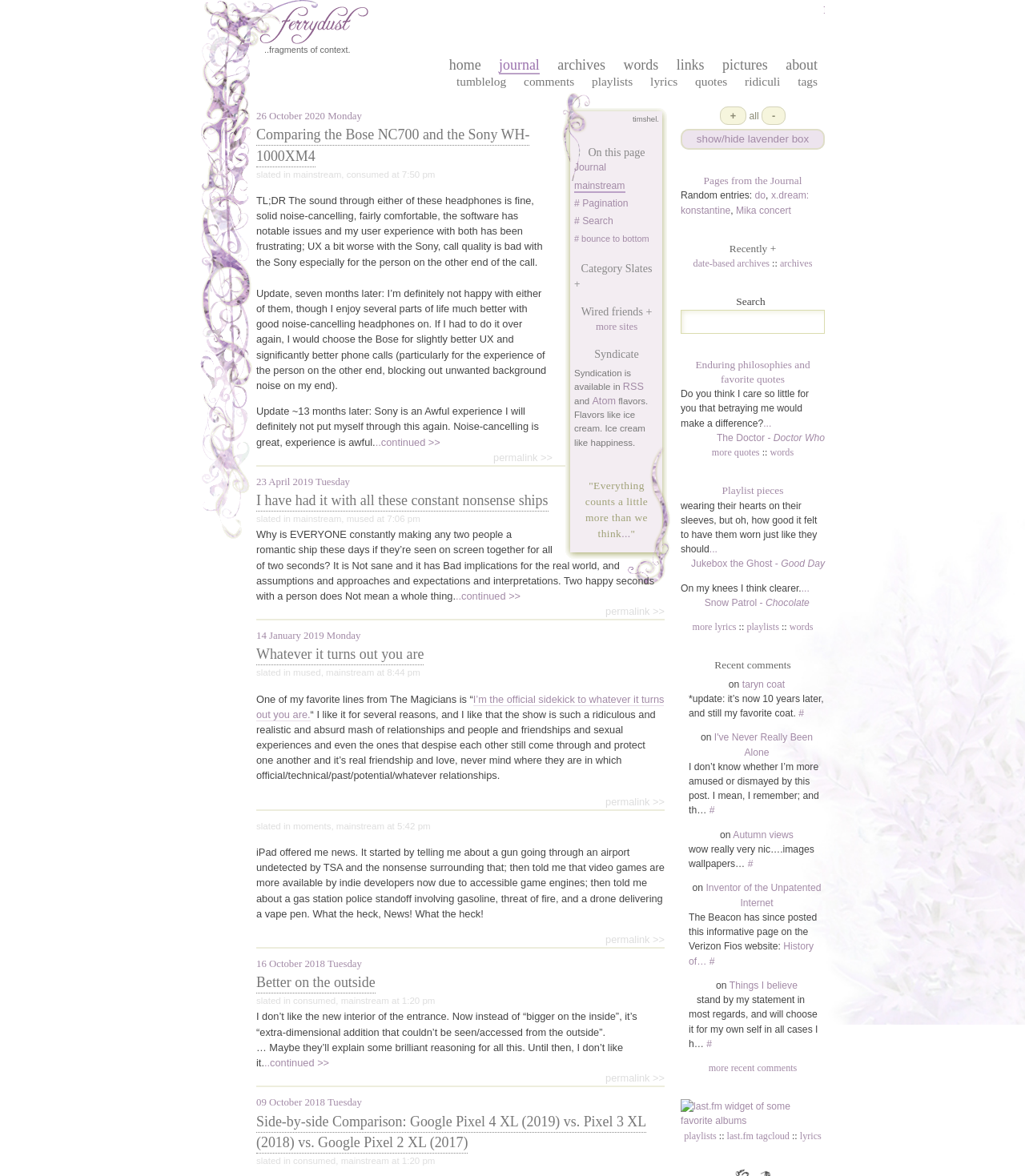Please find the bounding box coordinates of the element's region to be clicked to carry out this instruction: "go to home page".

[0.438, 0.049, 0.469, 0.064]